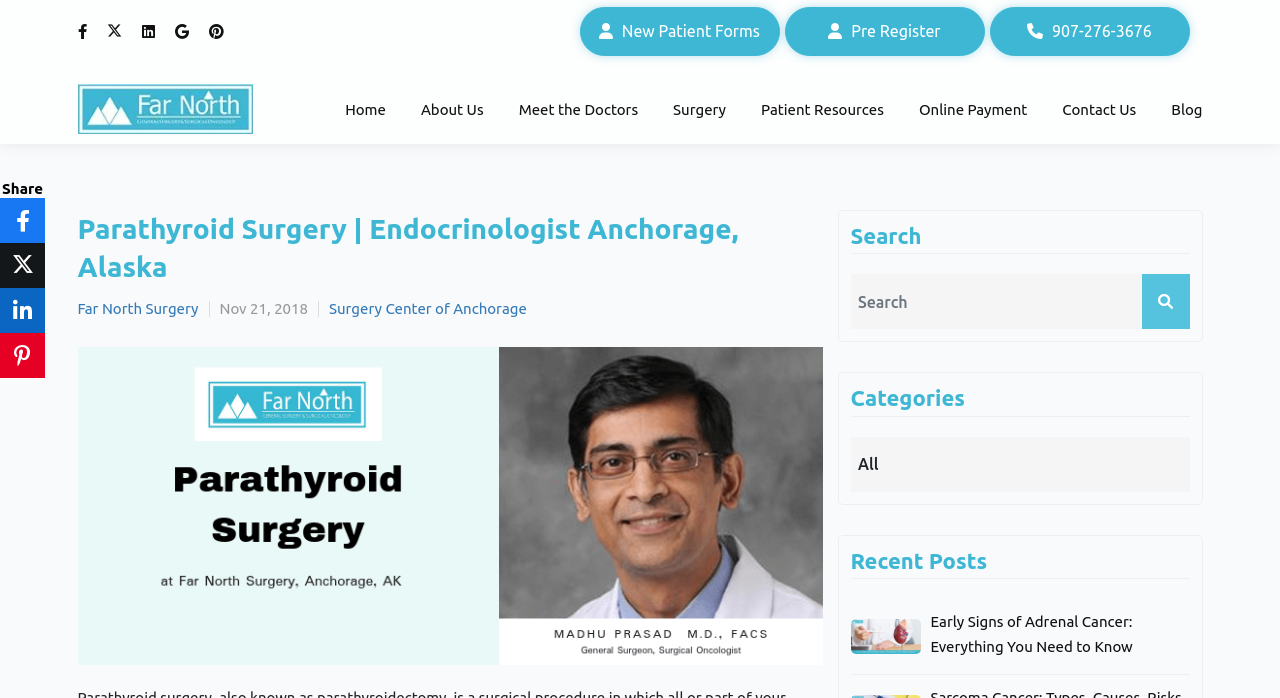Show the bounding box coordinates for the HTML element described as: "New Patient Forms".

[0.453, 0.01, 0.609, 0.08]